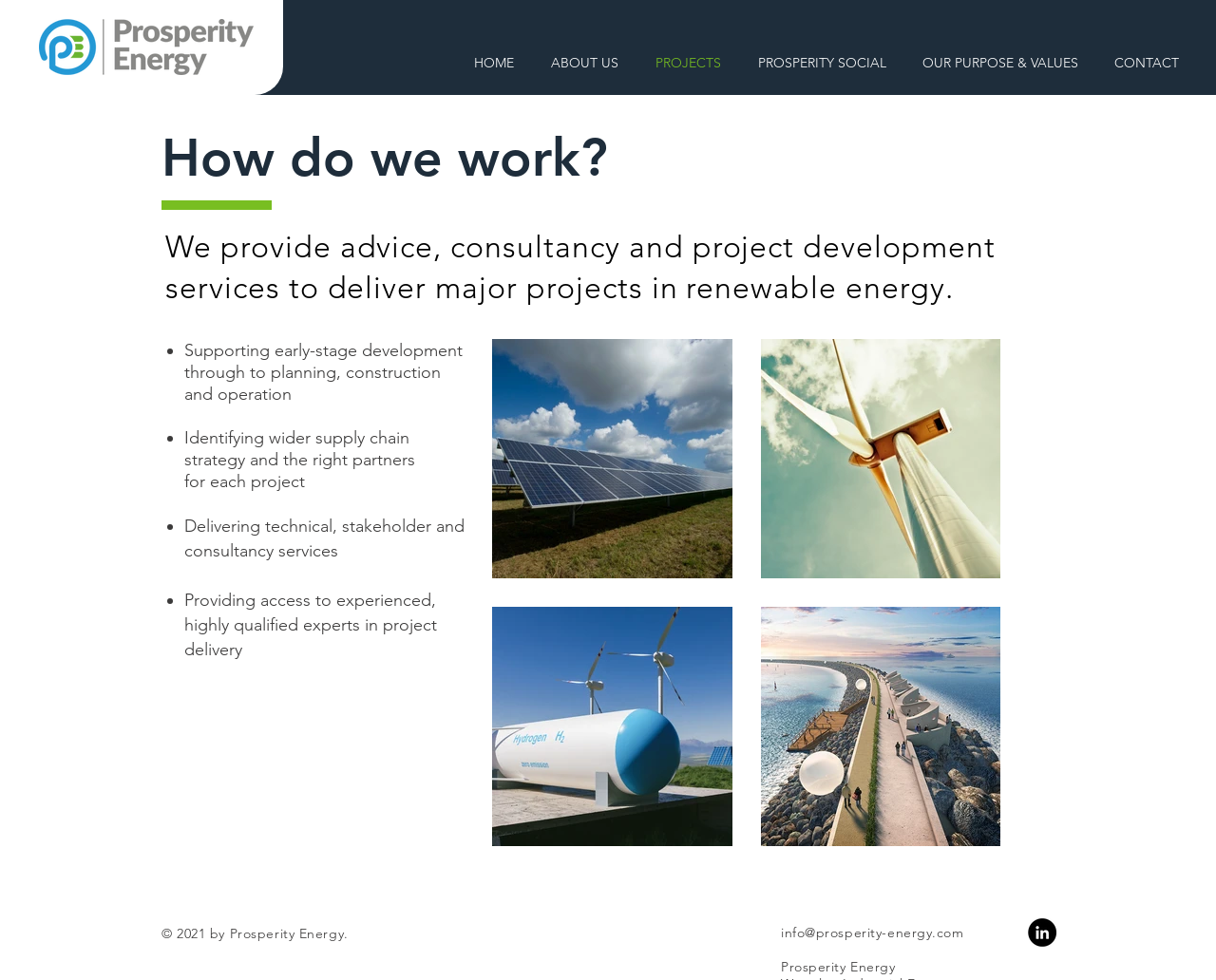Predict the bounding box coordinates of the area that should be clicked to accomplish the following instruction: "Click the ABOUT US link". The bounding box coordinates should consist of four float numbers between 0 and 1, i.e., [left, top, right, bottom].

[0.438, 0.047, 0.523, 0.082]